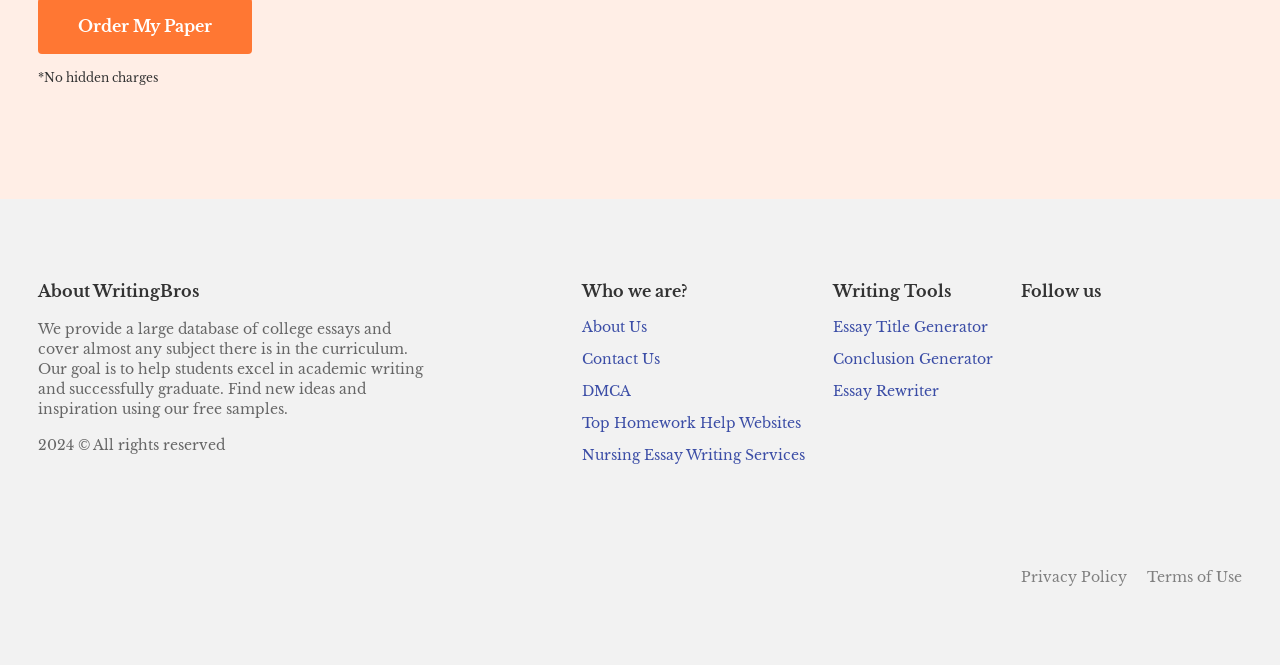Identify the bounding box coordinates of the clickable region to carry out the given instruction: "Follow on Facebook".

[0.797, 0.479, 0.816, 0.515]